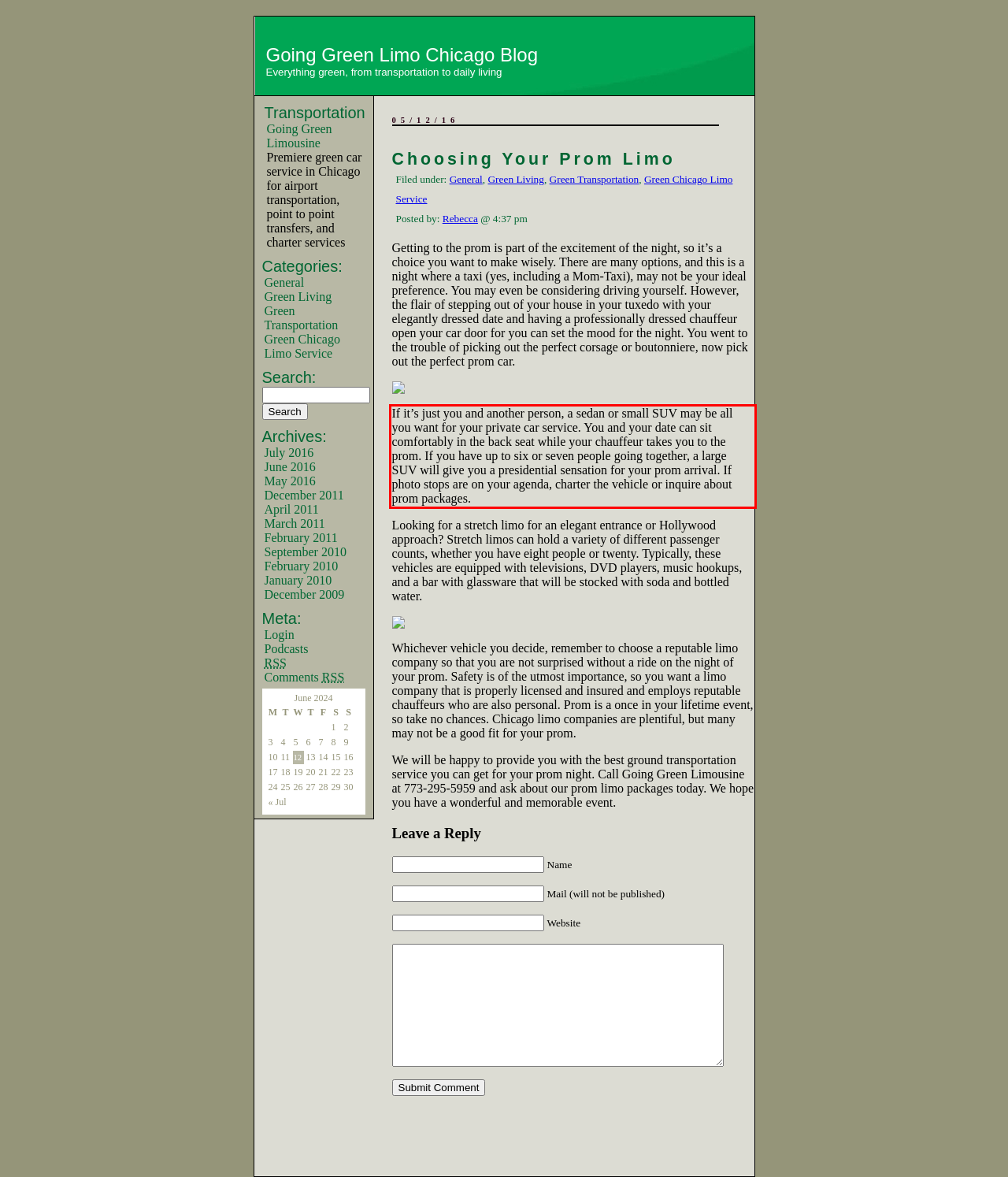Given a webpage screenshot, locate the red bounding box and extract the text content found inside it.

If it’s just you and another person, a sedan or small SUV may be all you want for your private car service. You and your date can sit comfortably in the back seat while your chauffeur takes you to the prom. If you have up to six or seven people going together, a large SUV will give you a presidential sensation for your prom arrival. If photo stops are on your agenda, charter the vehicle or inquire about prom packages.